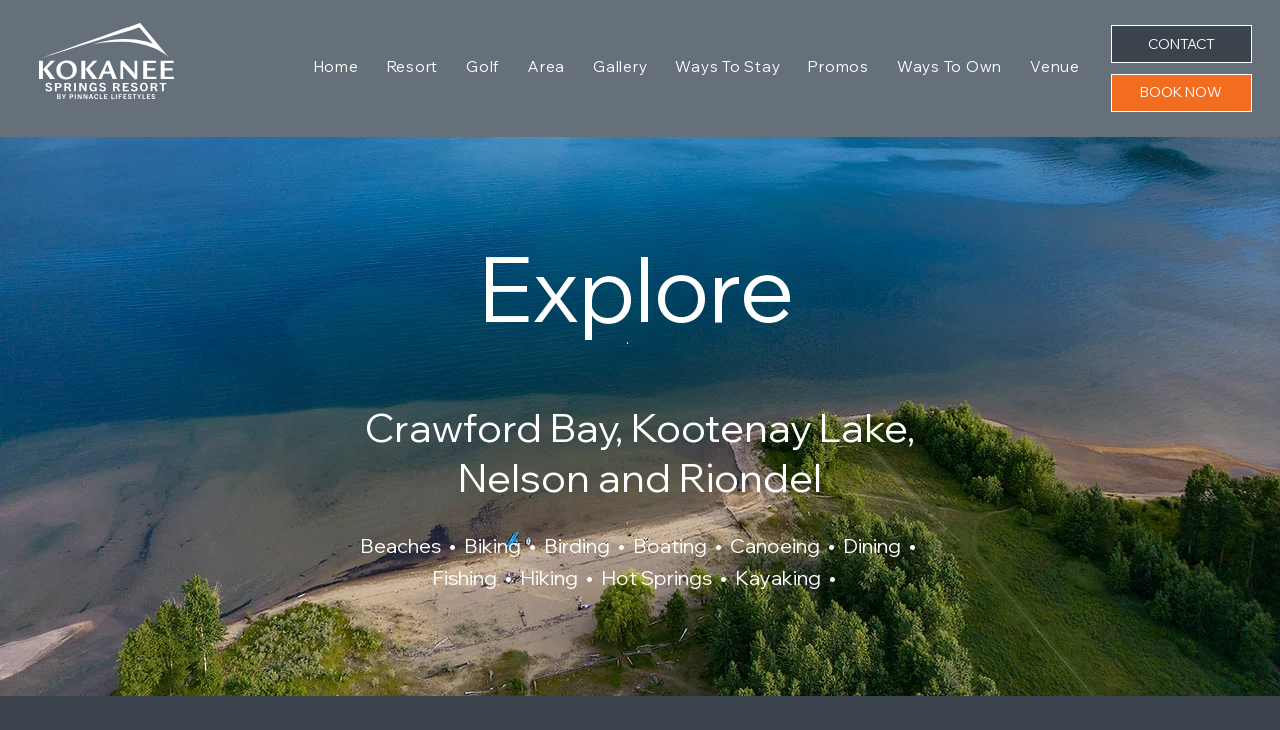Determine the bounding box coordinates for the clickable element required to fulfill the instruction: "Explore the 'Golf' menu". Provide the coordinates as four float numbers between 0 and 1, i.e., [left, top, right, bottom].

[0.356, 0.065, 0.399, 0.118]